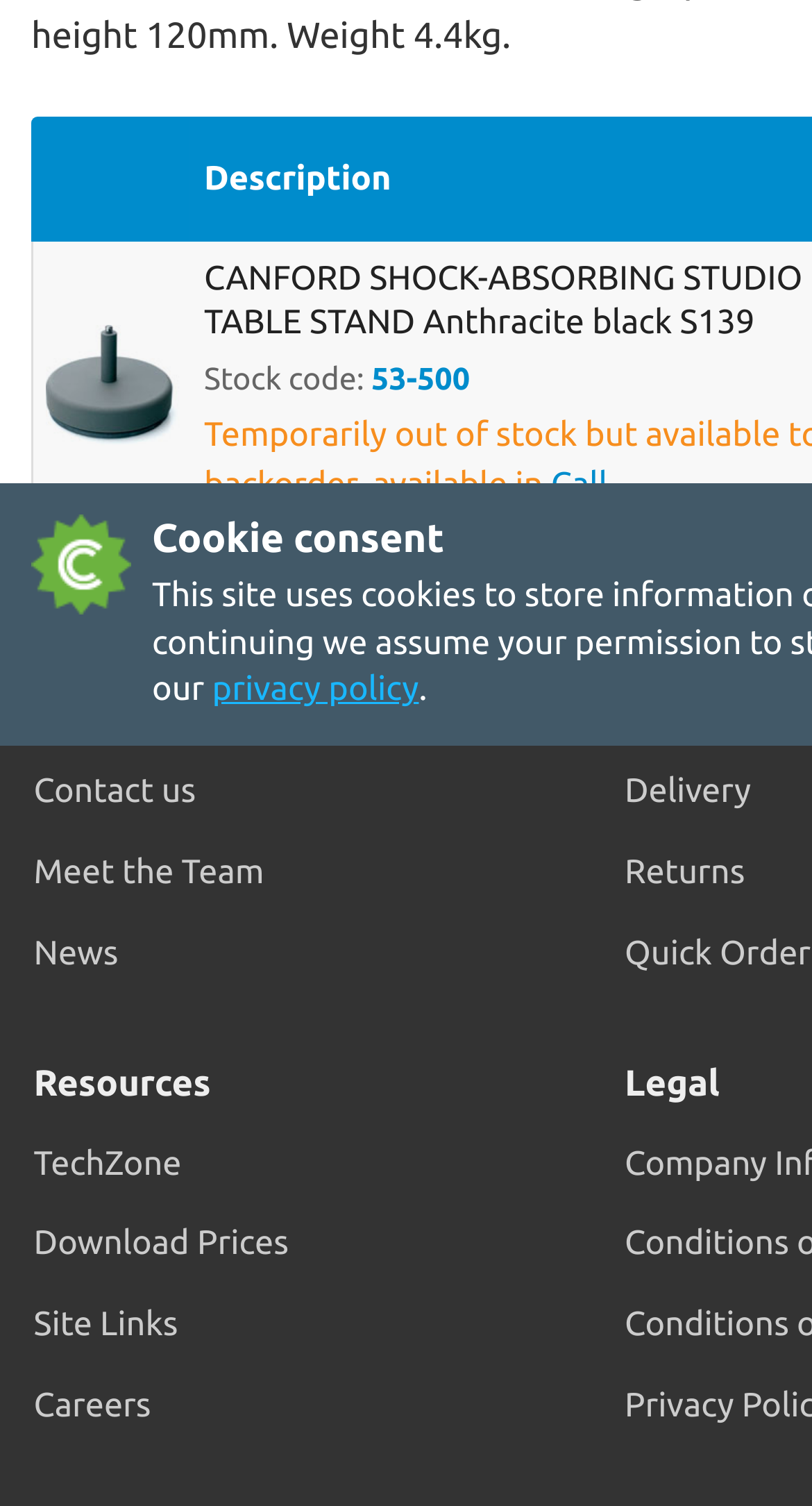Using the provided element description: "privacy policy", identify the bounding box coordinates. The coordinates should be four floats between 0 and 1 in the order [left, top, right, bottom].

[0.261, 0.446, 0.516, 0.471]